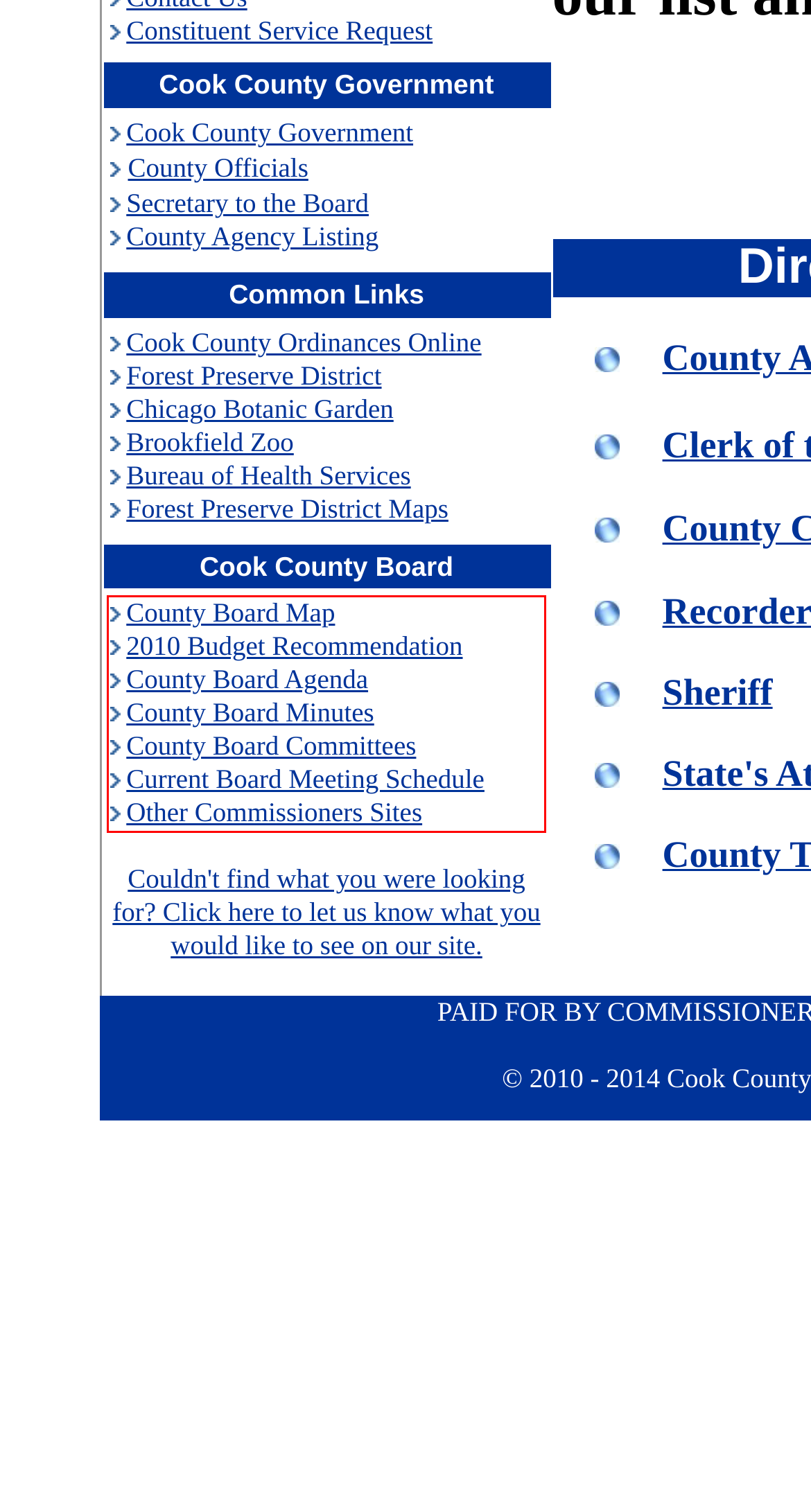Given a screenshot of a webpage with a red bounding box, extract the text content from the UI element inside the red bounding box.

County Board Map 2010 Budget Recommendation County Board Agenda County Board Minutes County Board Committees Current Board Meeting Schedule Other Commissioners Sites